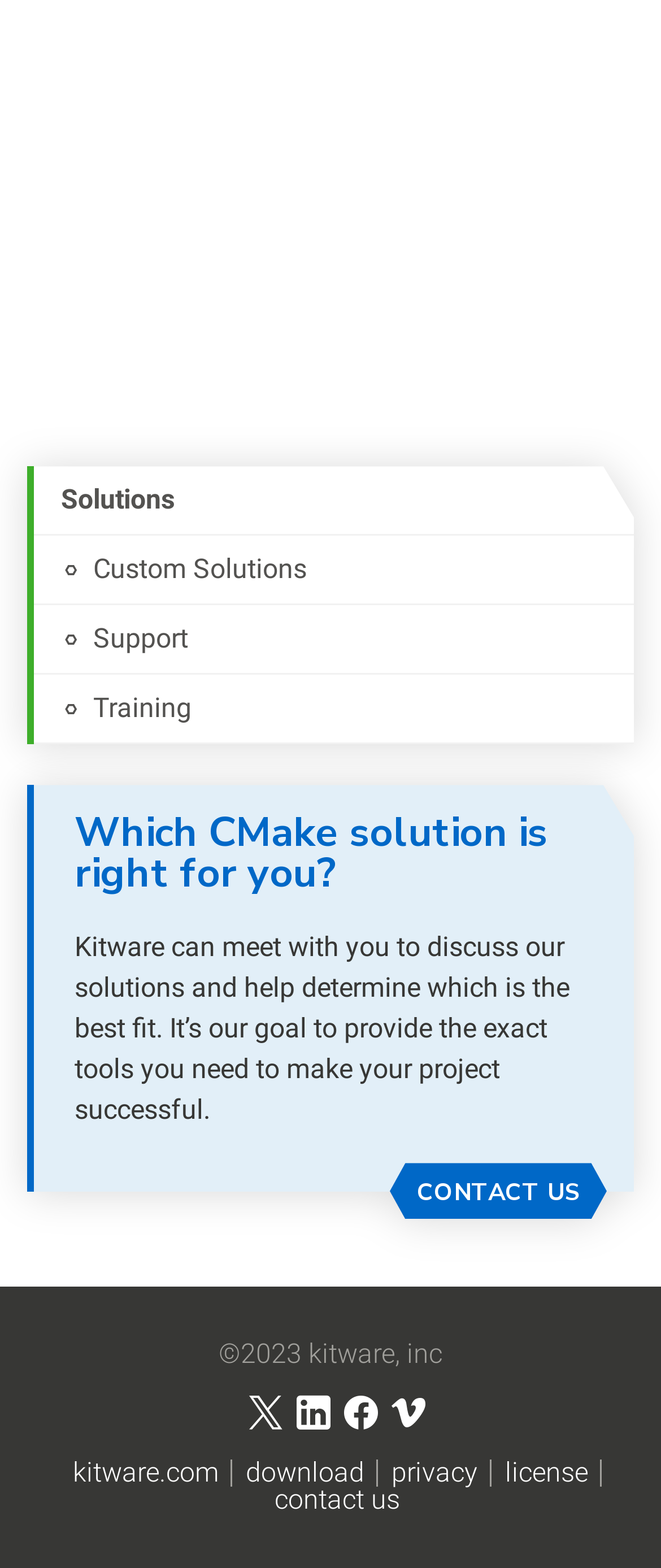Determine the bounding box coordinates for the element that should be clicked to follow this instruction: "Call the office". The coordinates should be given as four float numbers between 0 and 1, in the format [left, top, right, bottom].

None